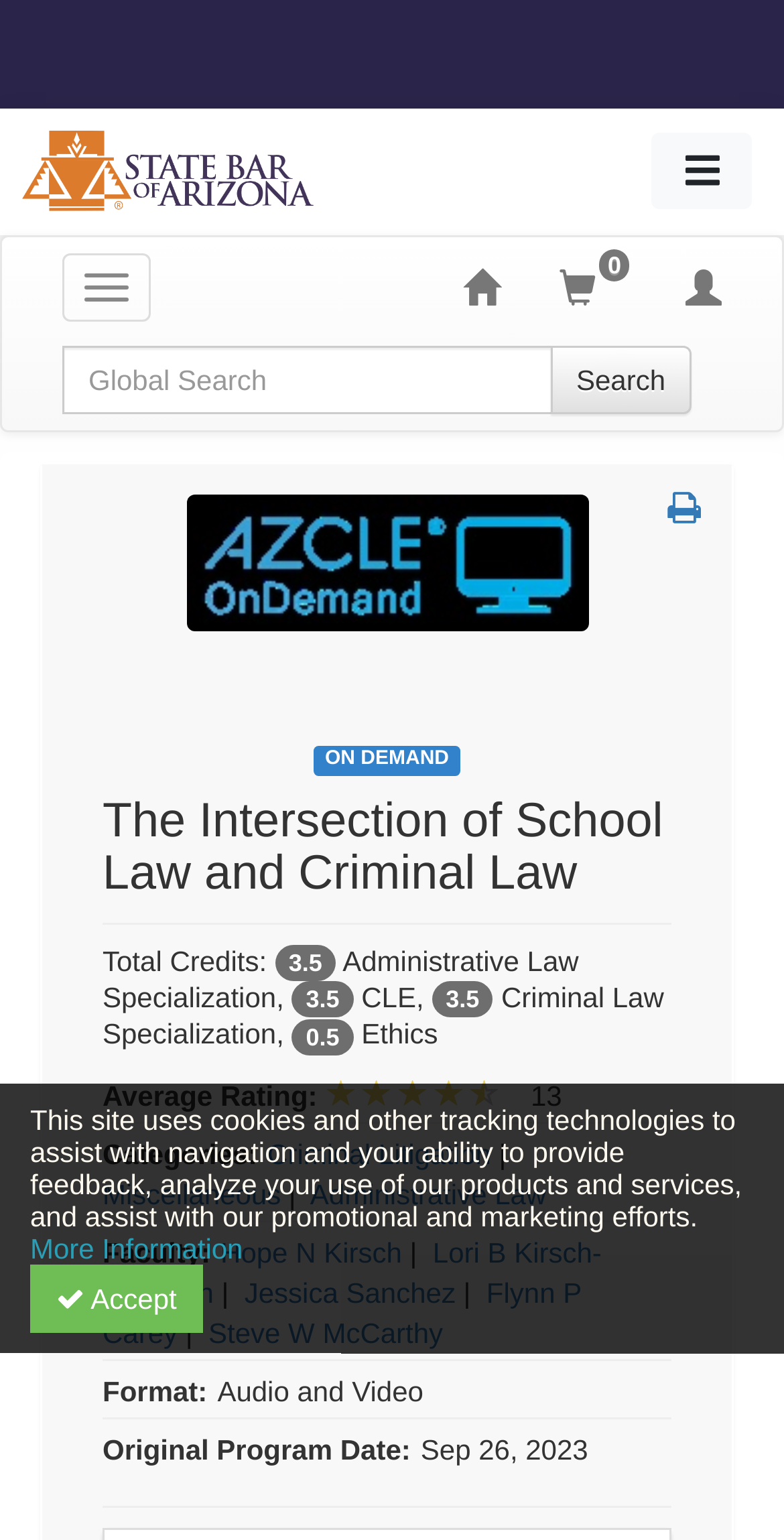Locate the bounding box coordinates of the clickable area to execute the instruction: "Click the close dialogue button". Provide the coordinates as four float numbers between 0 and 1, represented as [left, top, right, bottom].

None